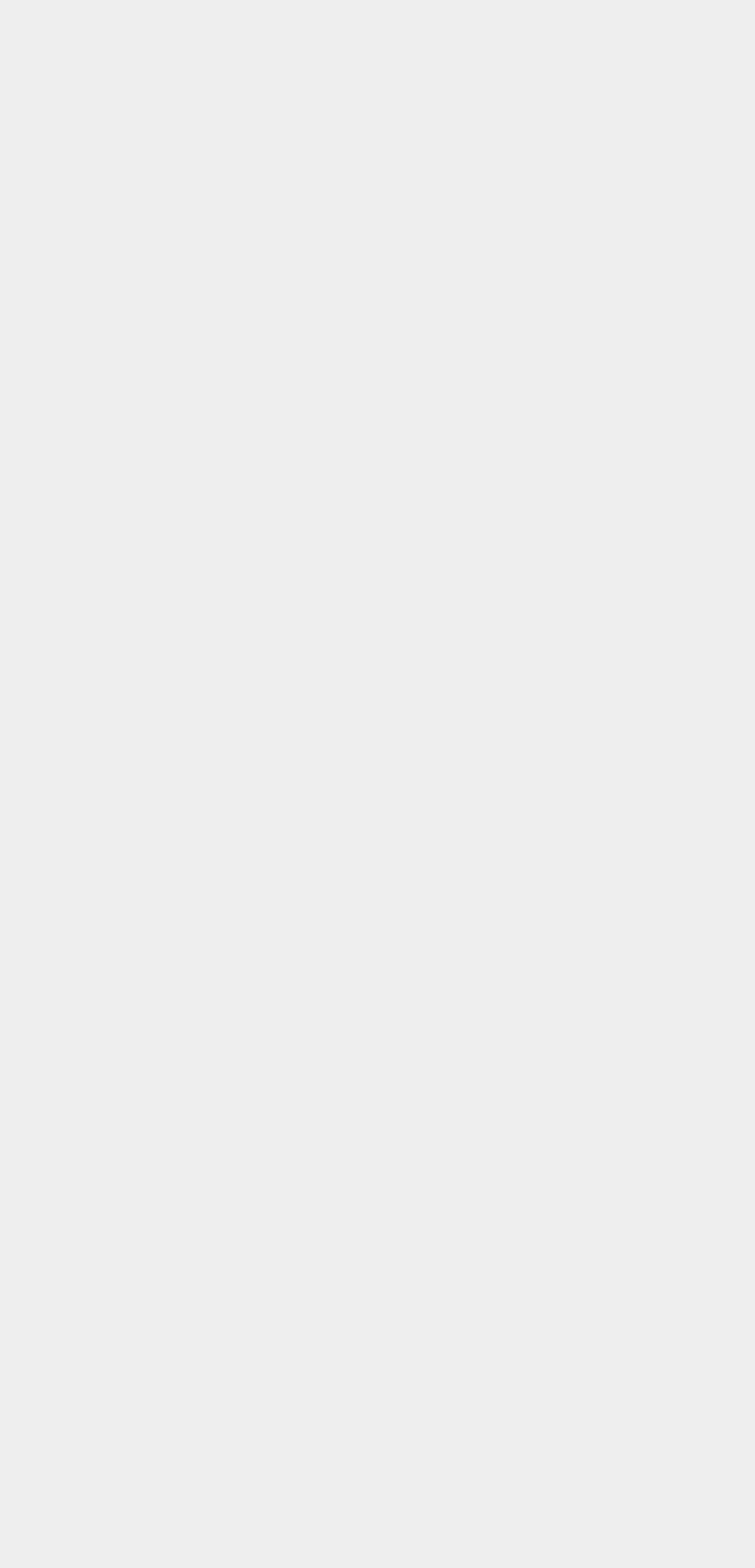Provide a single word or phrase to answer the given question: 
How many recent comments are listed?

2